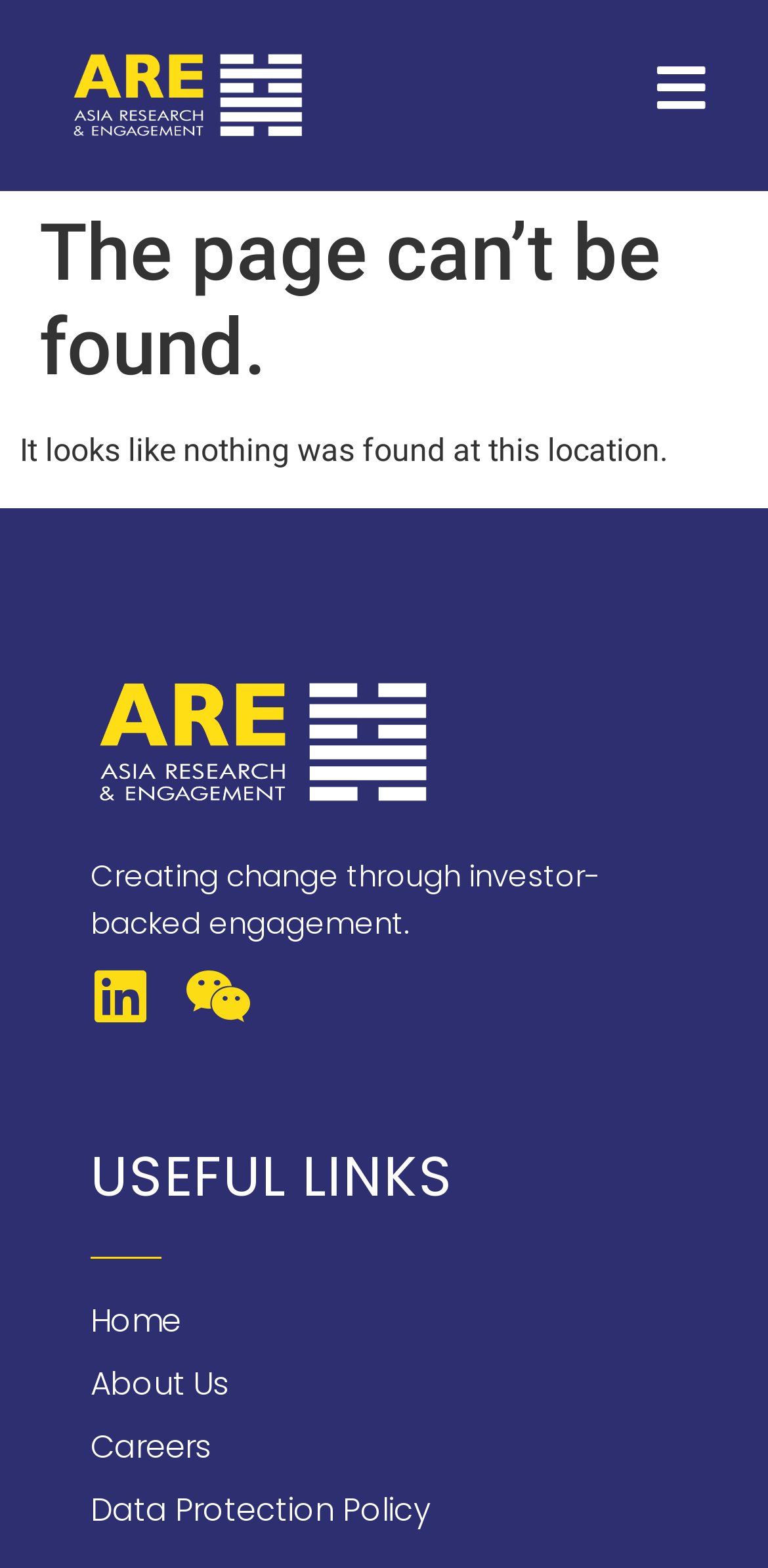What is the purpose of the organization?
Using the visual information, respond with a single word or phrase.

Creating change through investor-backed engagement.